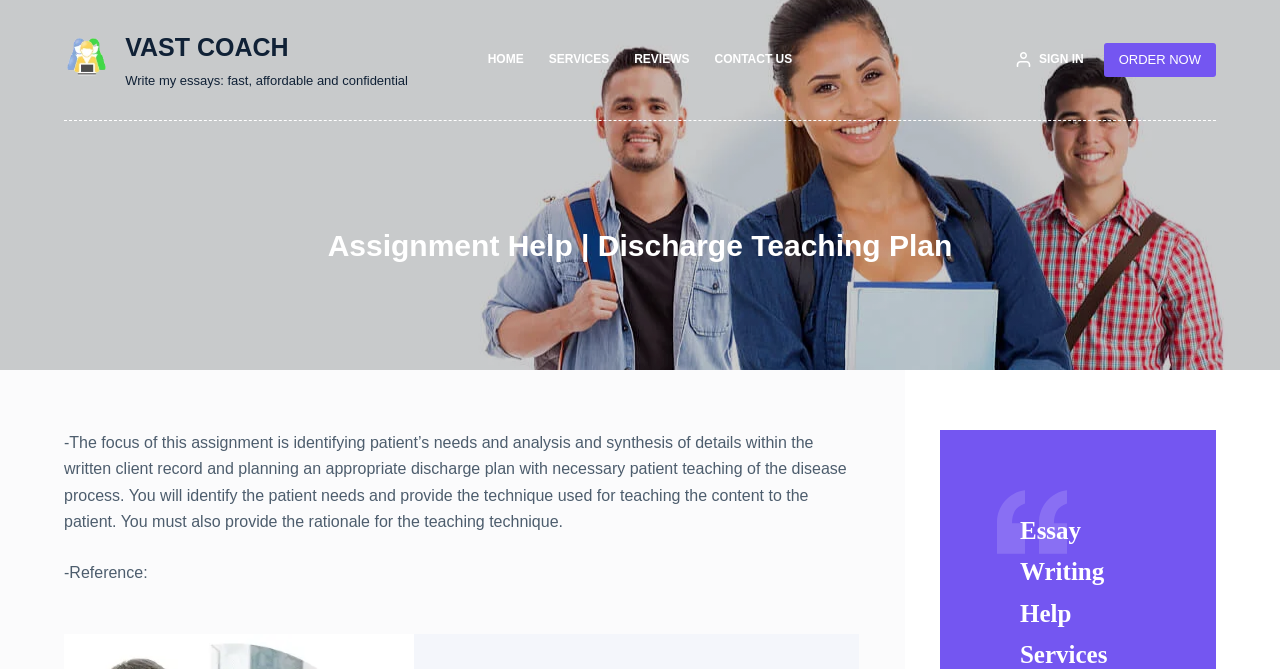Determine the bounding box coordinates for the UI element matching this description: "Reviews".

[0.486, 0.0, 0.548, 0.179]